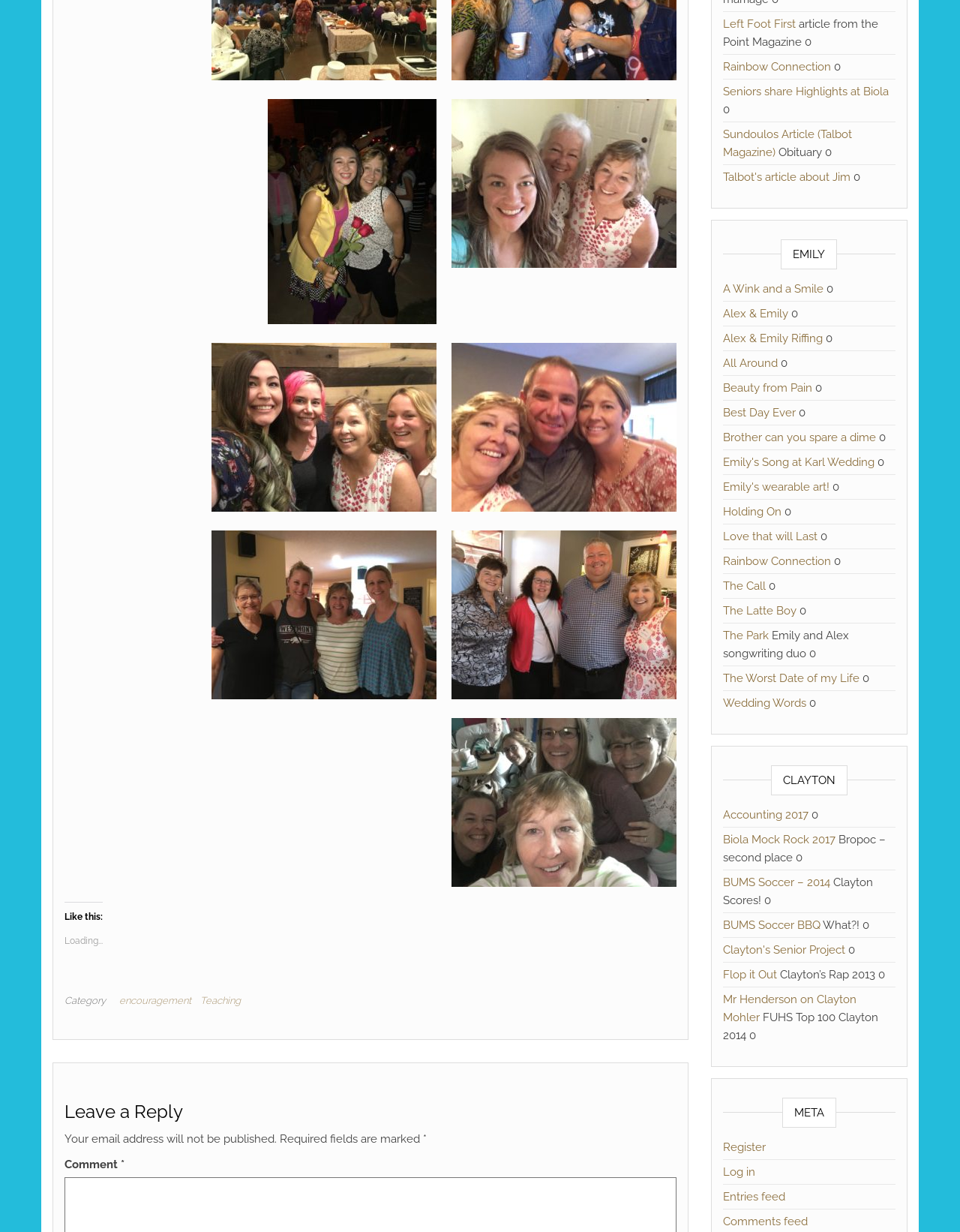Using the provided description Teaching, find the bounding box coordinates for the UI element. Provide the coordinates in (top-left x, top-left y, bottom-right x, bottom-right y) format, ensuring all values are between 0 and 1.

[0.209, 0.808, 0.257, 0.817]